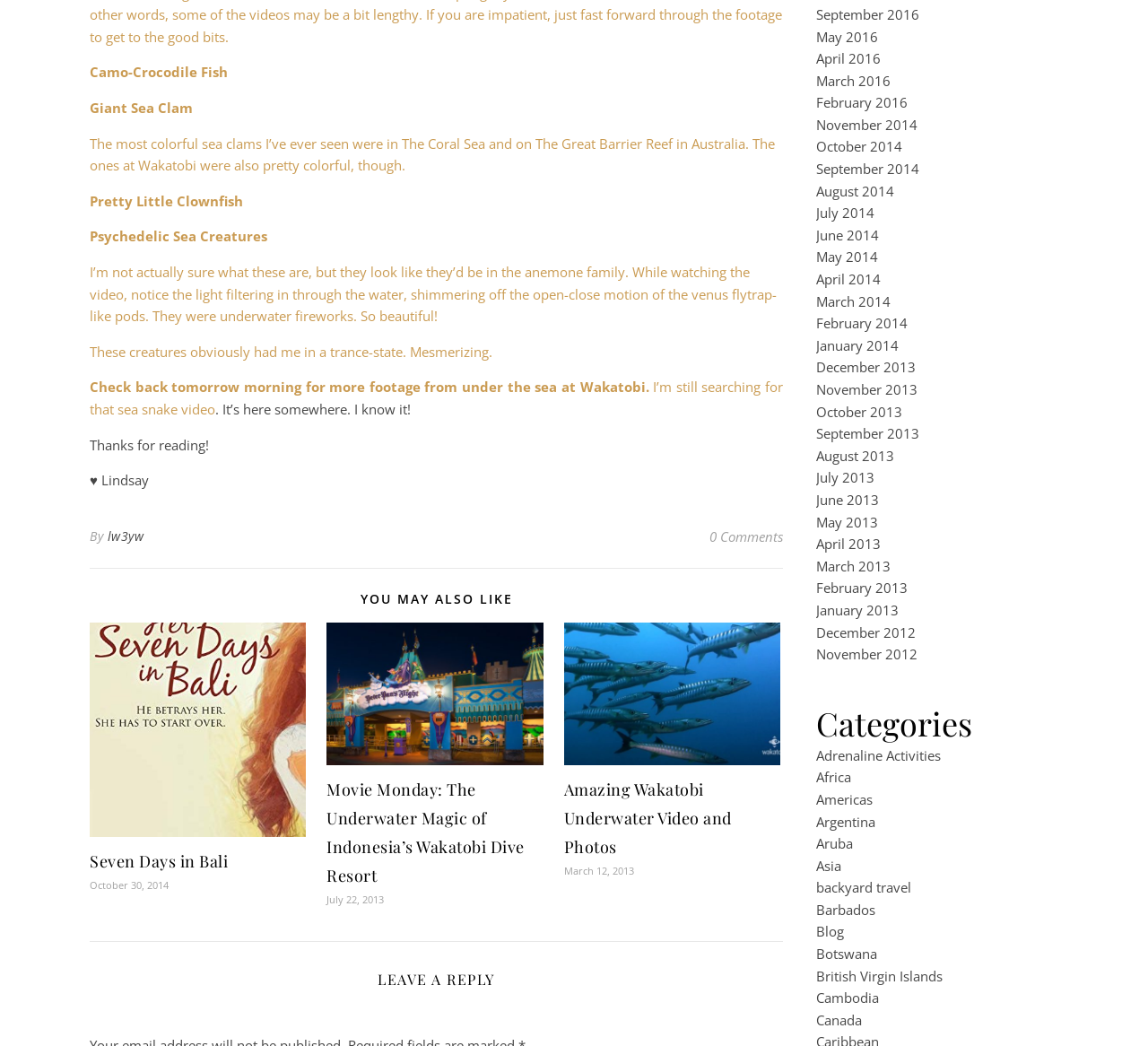Find the bounding box coordinates of the element's region that should be clicked in order to follow the given instruction: "View the archives for September 2016". The coordinates should consist of four float numbers between 0 and 1, i.e., [left, top, right, bottom].

[0.711, 0.005, 0.801, 0.022]